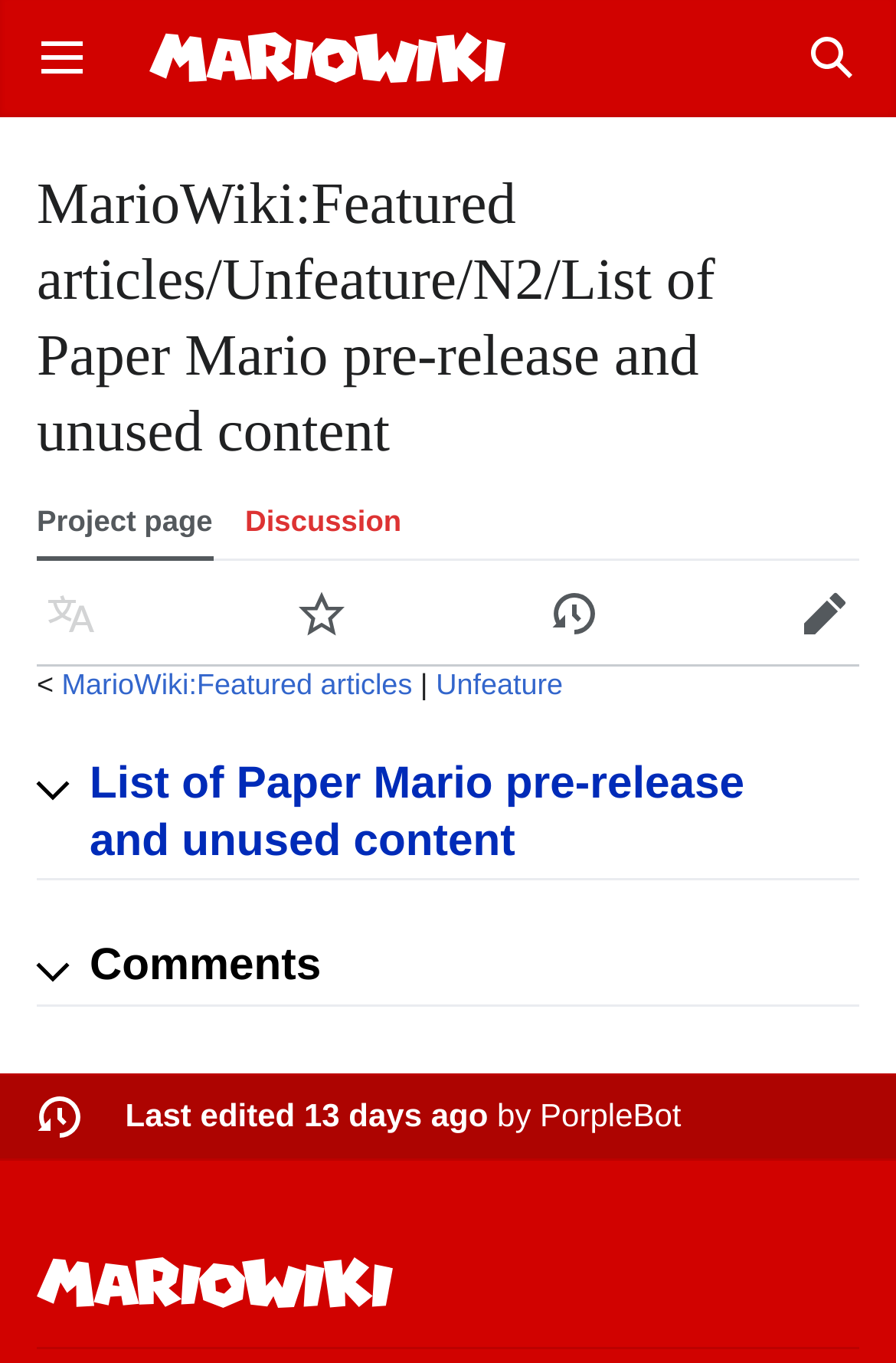What is the name of the wiki?
Based on the screenshot, give a detailed explanation to answer the question.

I determined the answer by looking at the top-left corner of the webpage, where I found a link with the text 'Super Mario Wiki' and an accompanying image with the same name.